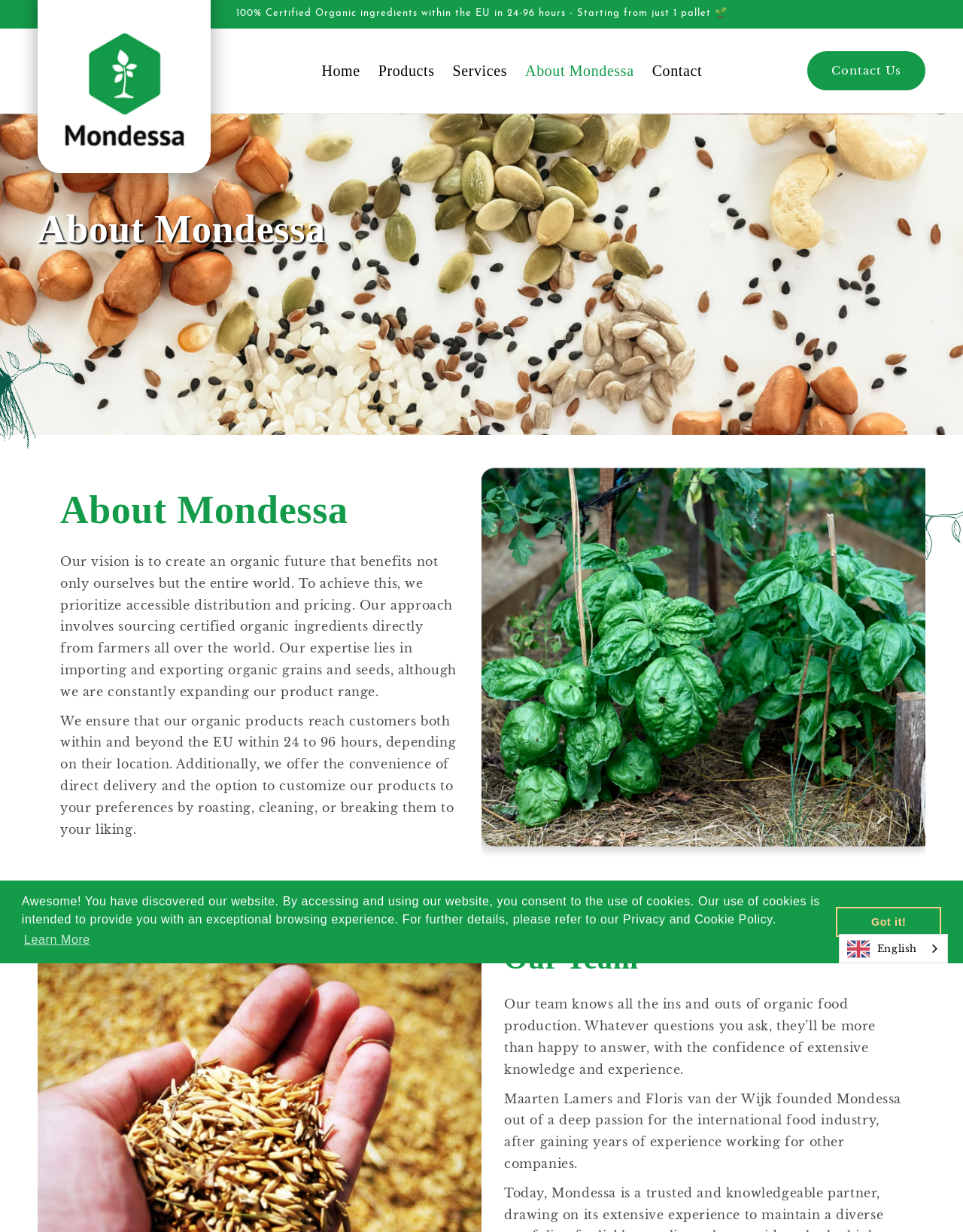Answer the following inquiry with a single word or phrase:
What is Mondessa's approach to sourcing organic ingredients?

Directly from farmers